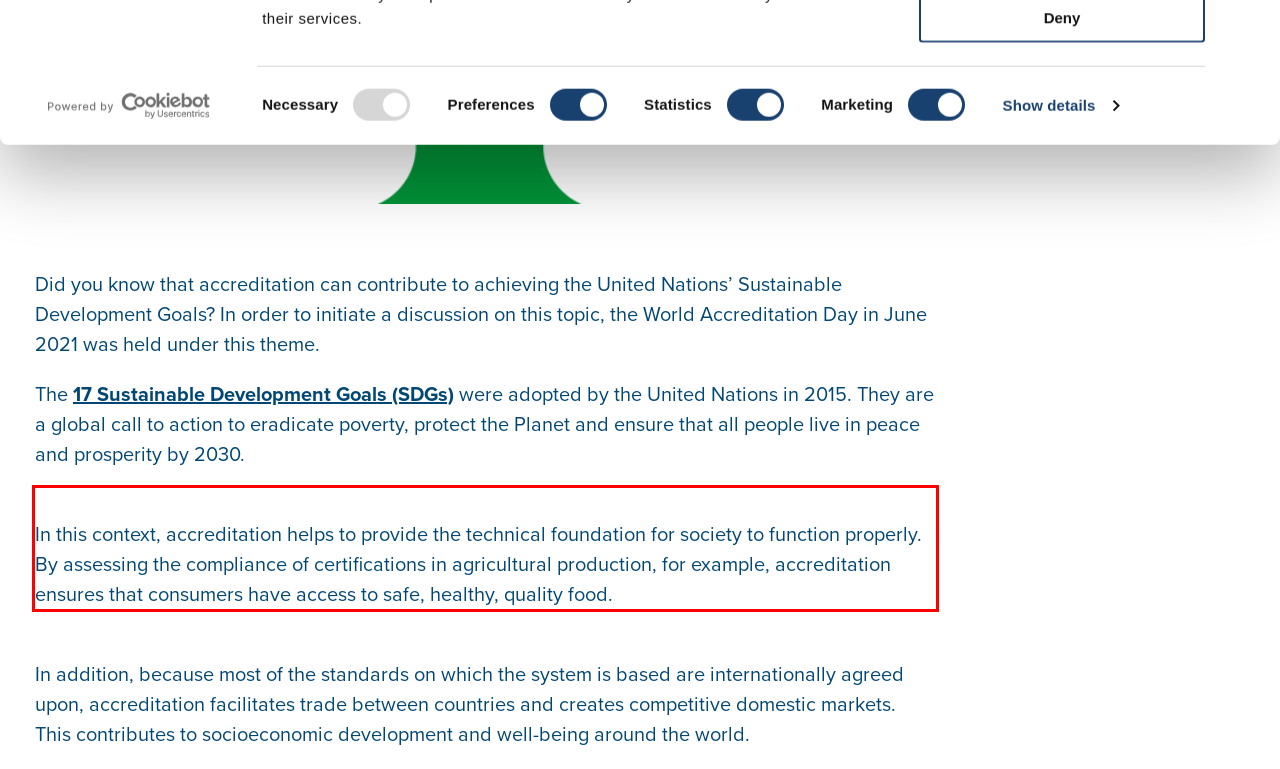Review the webpage screenshot provided, and perform OCR to extract the text from the red bounding box.

In this context, accreditation helps to provide the technical foundation for society to function properly. By assessing the compliance of certifications in agricultural production, for example, accreditation ensures that consumers have access to safe, healthy, quality food.